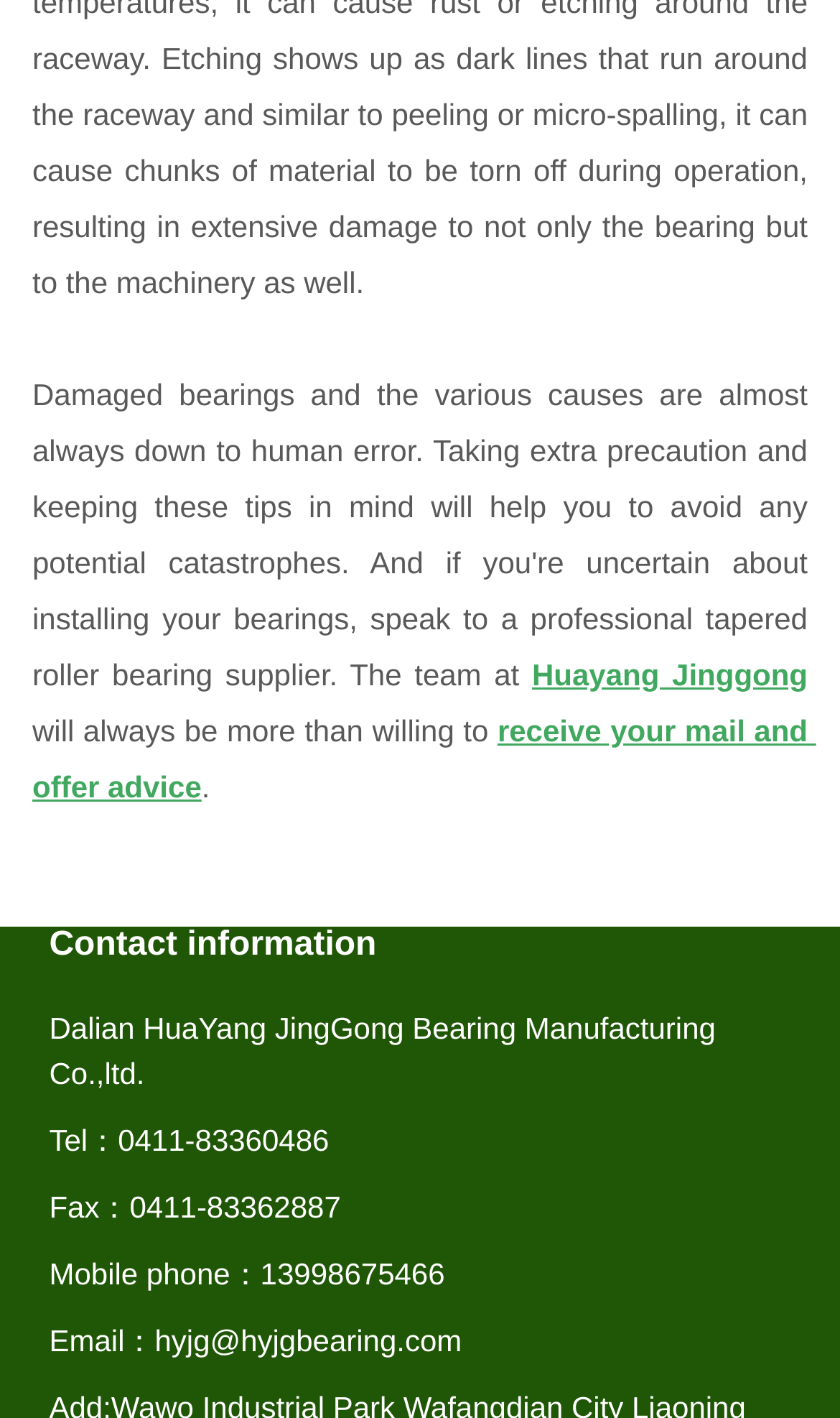Using the format (top-left x, top-left y, bottom-right x, bottom-right y), provide the bounding box coordinates for the described UI element. All values should be floating point numbers between 0 and 1: Huayang Jinggong

[0.633, 0.463, 0.962, 0.487]